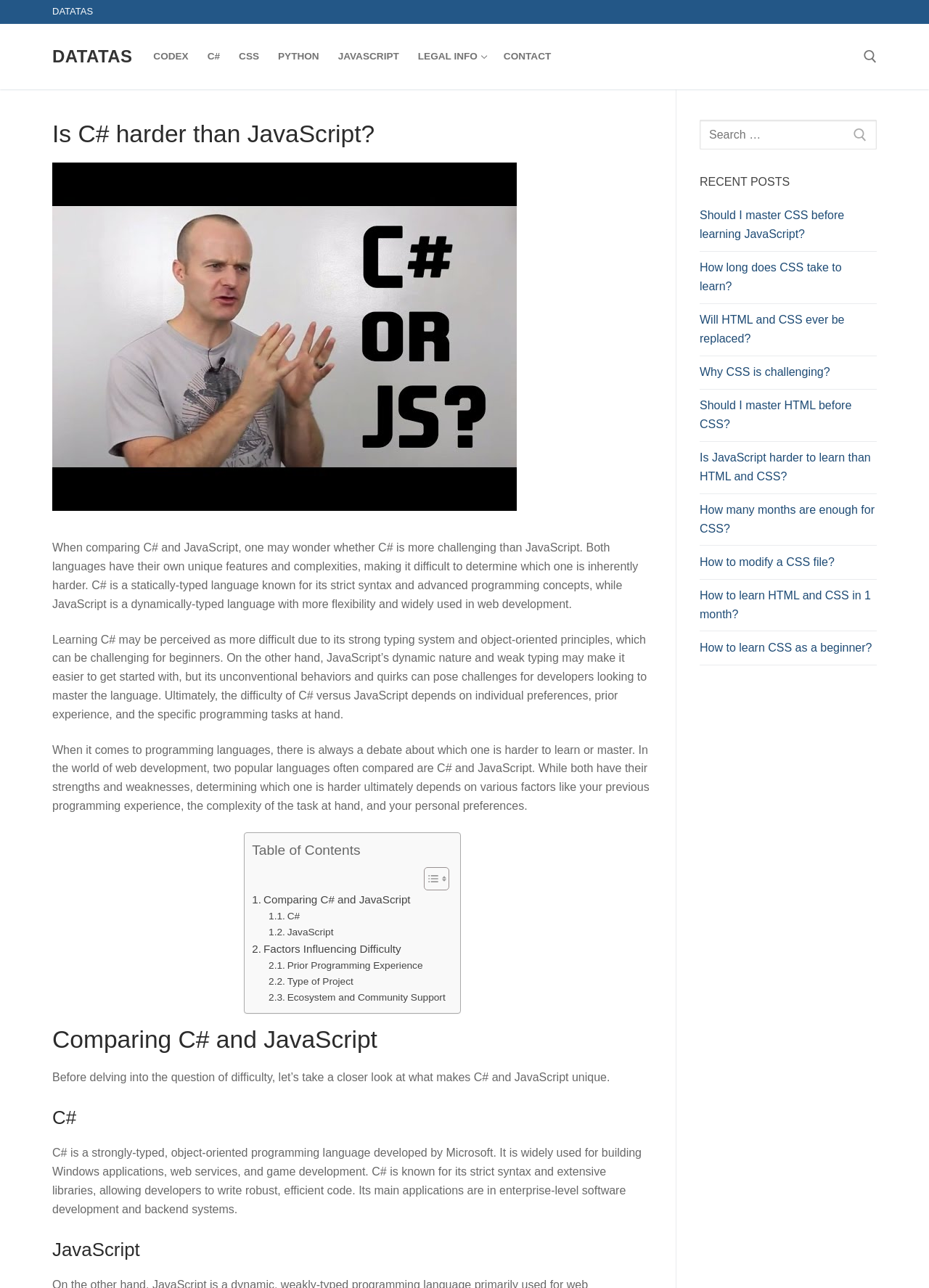Please identify the bounding box coordinates of the element on the webpage that should be clicked to follow this instruction: "Click on the link to contact". The bounding box coordinates should be given as four float numbers between 0 and 1, formatted as [left, top, right, bottom].

[0.532, 0.033, 0.603, 0.055]